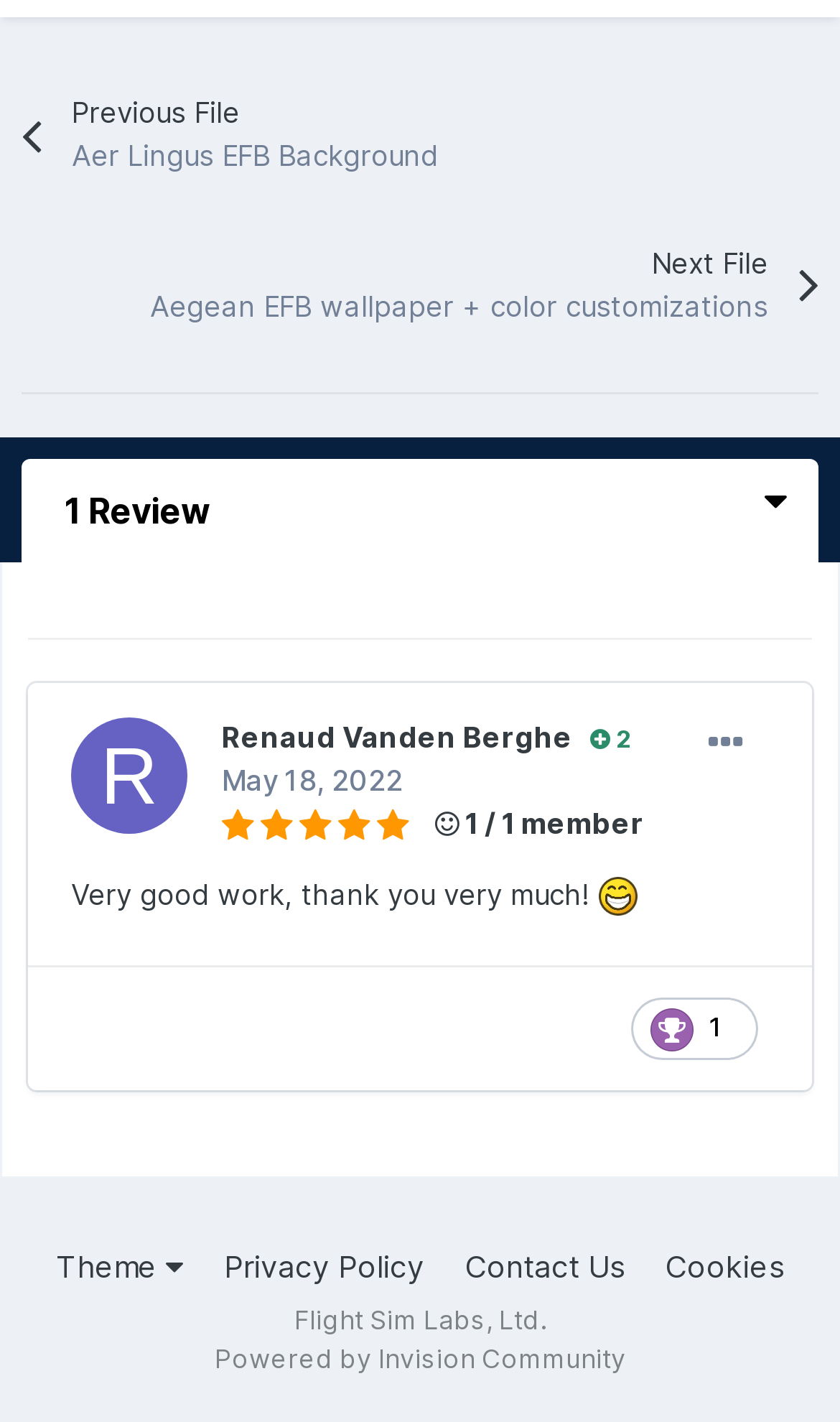Determine the bounding box coordinates for the UI element described. Format the coordinates as (top-left x, top-left y, bottom-right x, bottom-right y) and ensure all values are between 0 and 1. Element description: Theme

[0.067, 0.878, 0.218, 0.904]